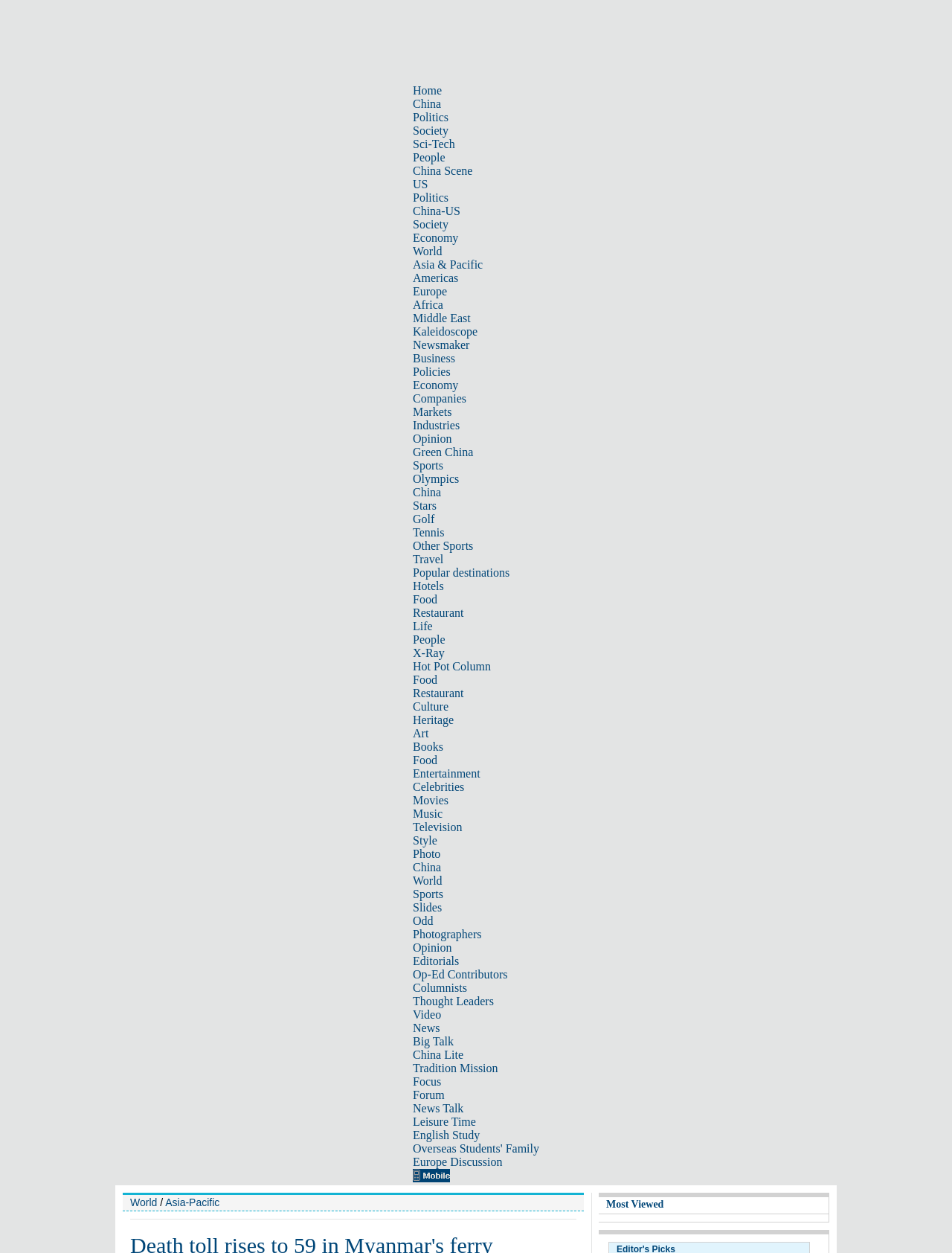Provide a short, one-word or phrase answer to the question below:
Is there a section for sports news?

Yes